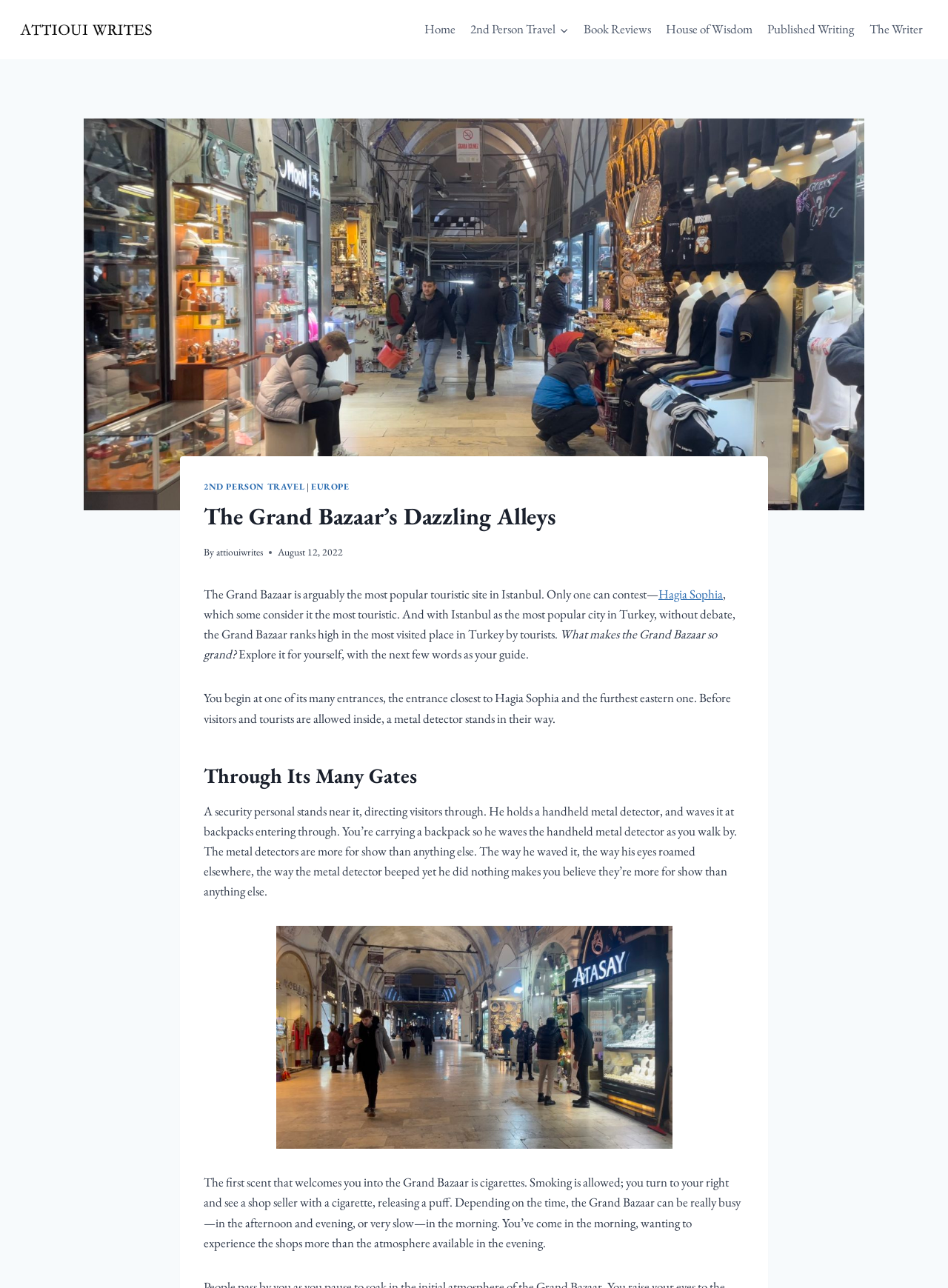Please identify the bounding box coordinates of the element on the webpage that should be clicked to follow this instruction: "Enter text in the textbox". The bounding box coordinates should be given as four float numbers between 0 and 1, formatted as [left, top, right, bottom].

None